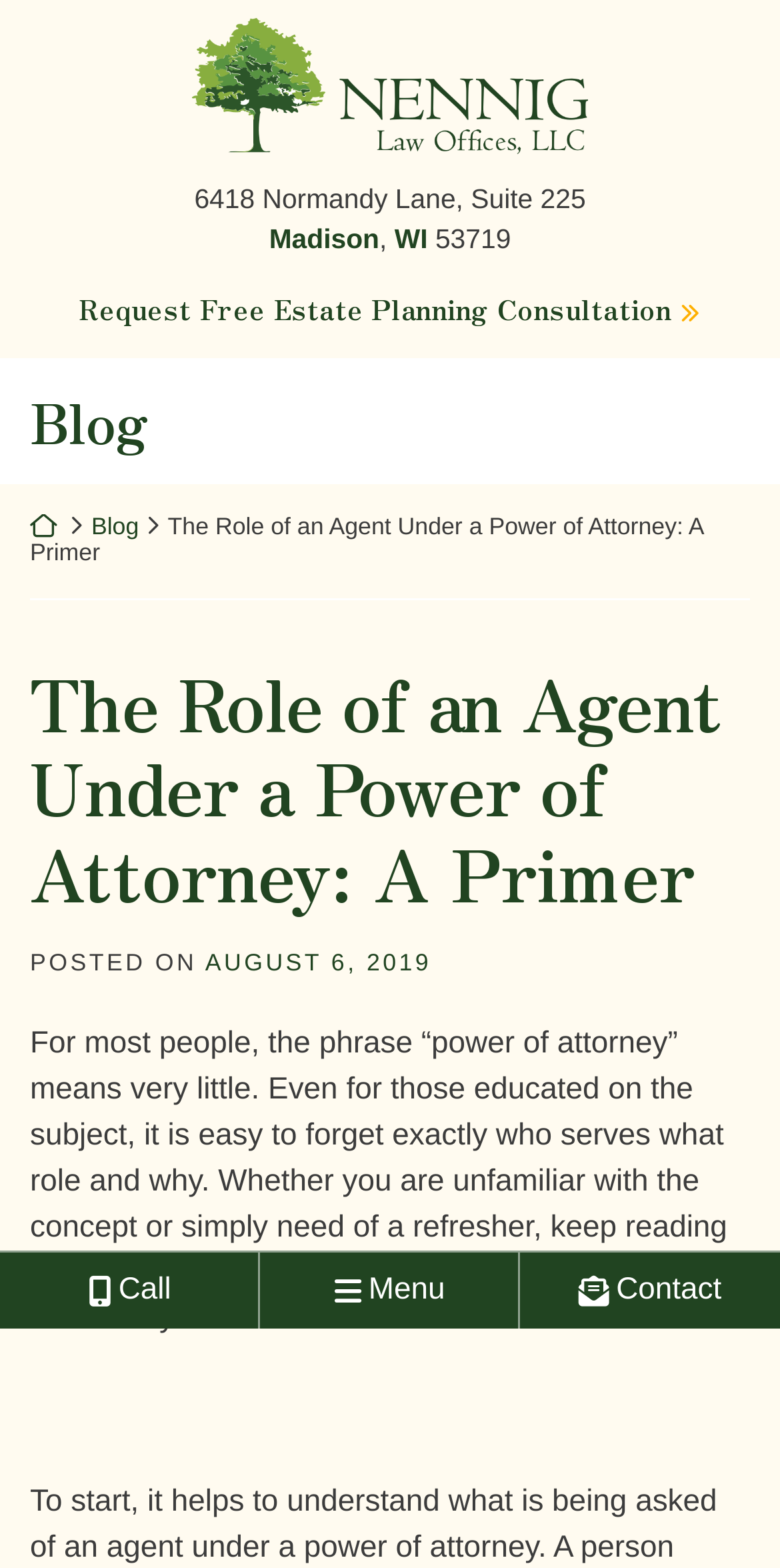Please provide a comprehensive answer to the question based on the screenshot: What is the topic of the blog post?

I inferred the topic of the blog post by reading the static text element 'The Role of an Agent Under a Power of Attorney: A Primer' and the subsequent text that explains the concept of power of attorney. The topic is clearly related to power of attorney and its roles.